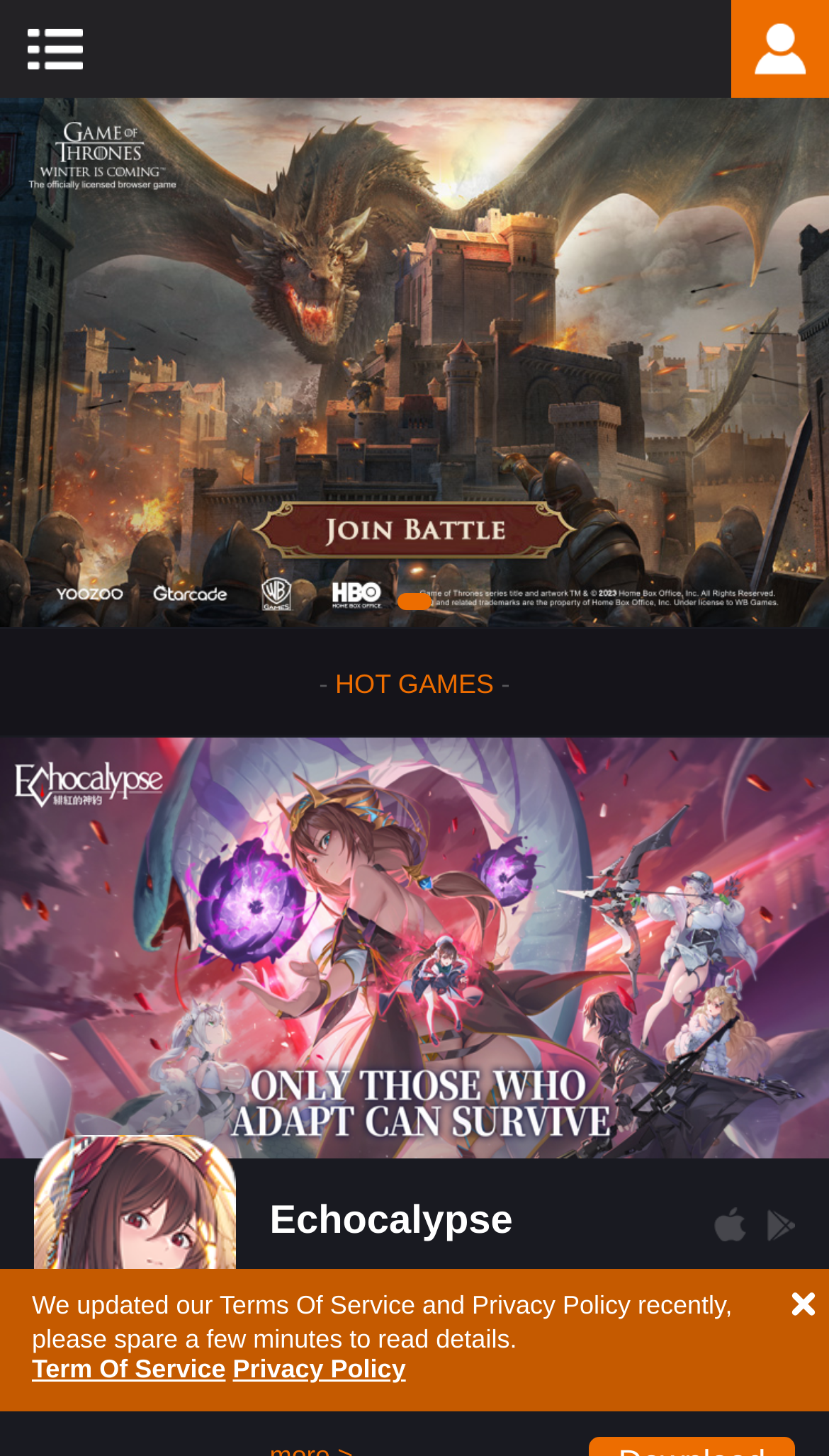Using the webpage screenshot, find the UI element described by Privacy Policy. Provide the bounding box coordinates in the format (top-left x, top-left y, bottom-right x, bottom-right y), ensuring all values are floating point numbers between 0 and 1.

[0.281, 0.932, 0.489, 0.949]